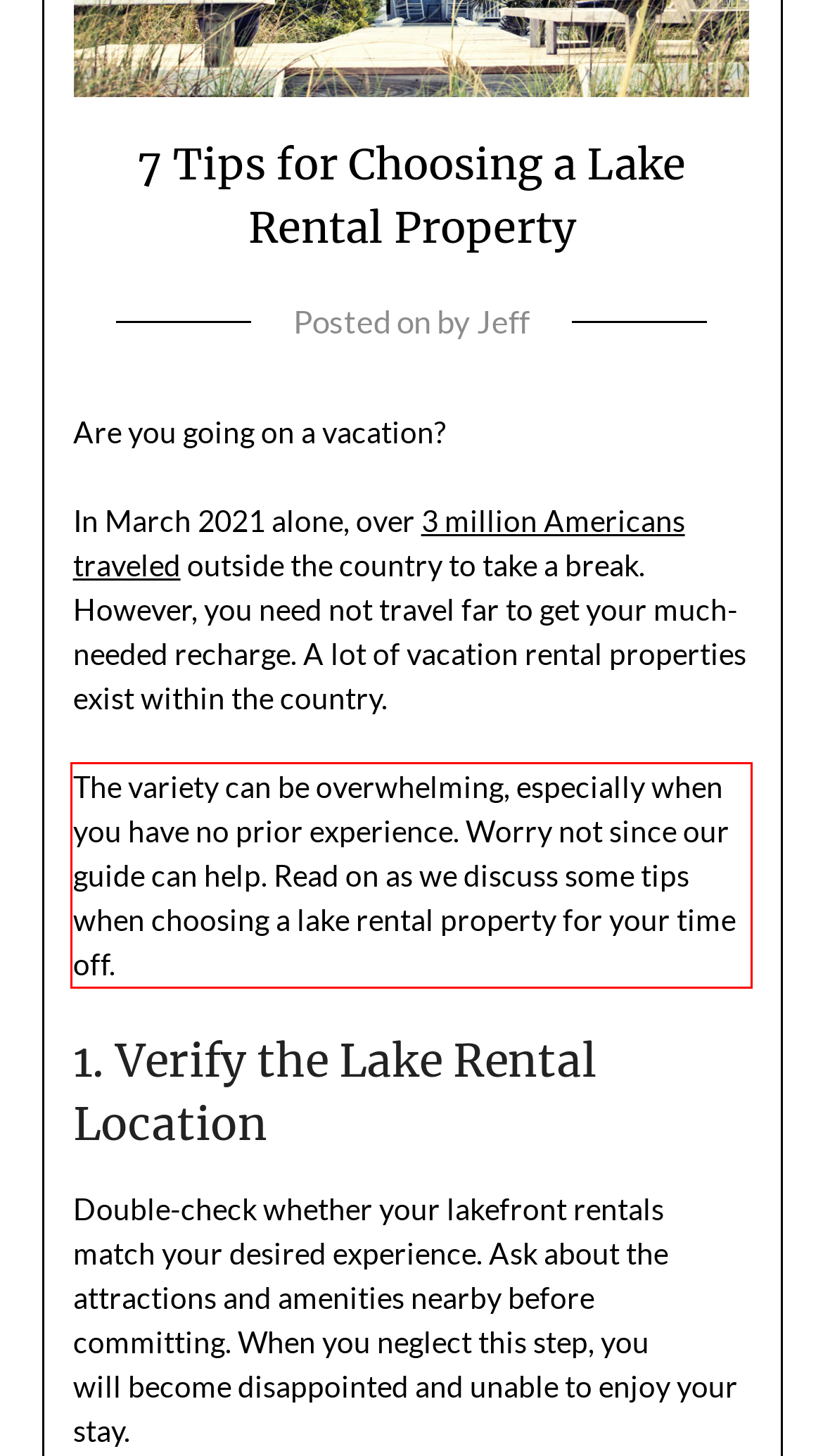From the given screenshot of a webpage, identify the red bounding box and extract the text content within it.

The variety can be overwhelming, especially when you have no prior experience. Worry not since our guide can help. Read on as we discuss some tips when choosing a lake rental property for your time off.